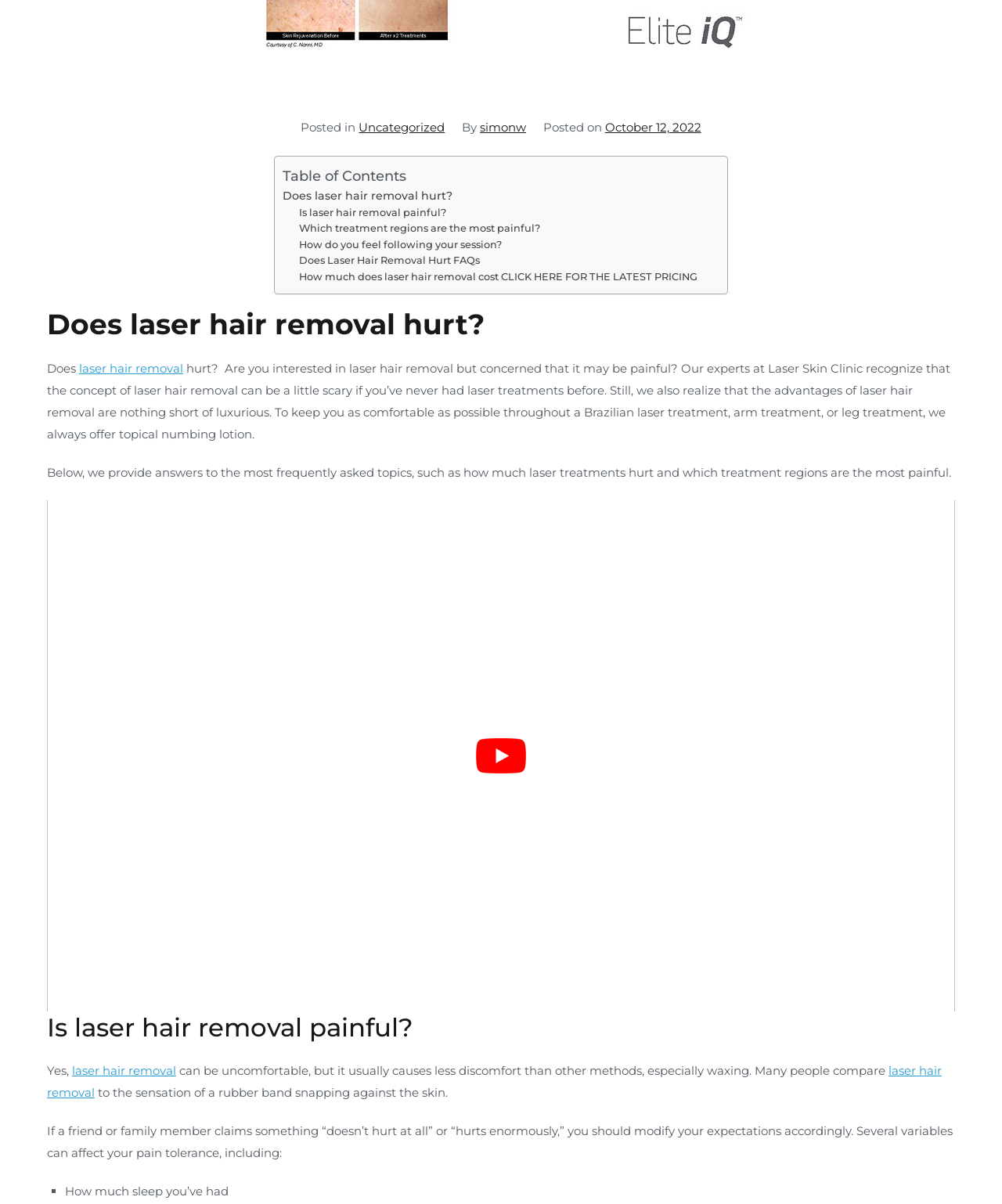Provide a brief response to the question below using a single word or phrase: 
What is one factor that can affect pain tolerance?

How much sleep you've had